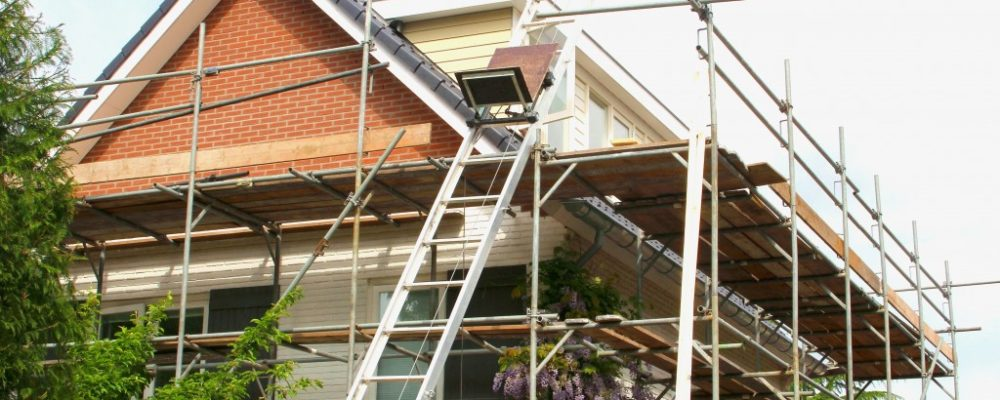What adds a touch of nature to the scene?
Answer the question based on the image using a single word or a brief phrase.

Lush greenery and flowering plants